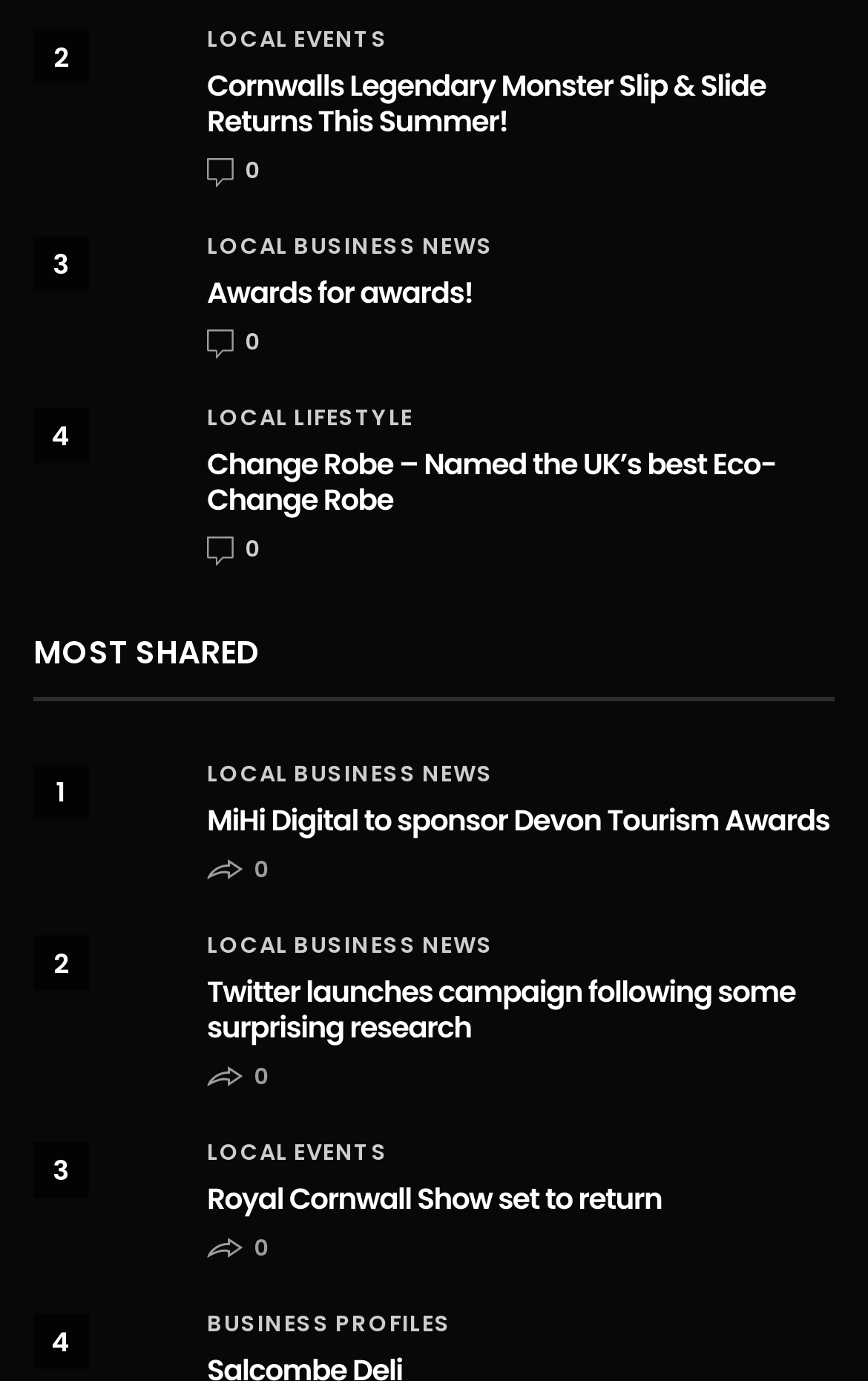Can you identify the bounding box coordinates of the clickable region needed to carry out this instruction: 'Explore BUSINESS PROFILES'? The coordinates should be four float numbers within the range of 0 to 1, stated as [left, top, right, bottom].

[0.238, 0.952, 0.519, 0.968]